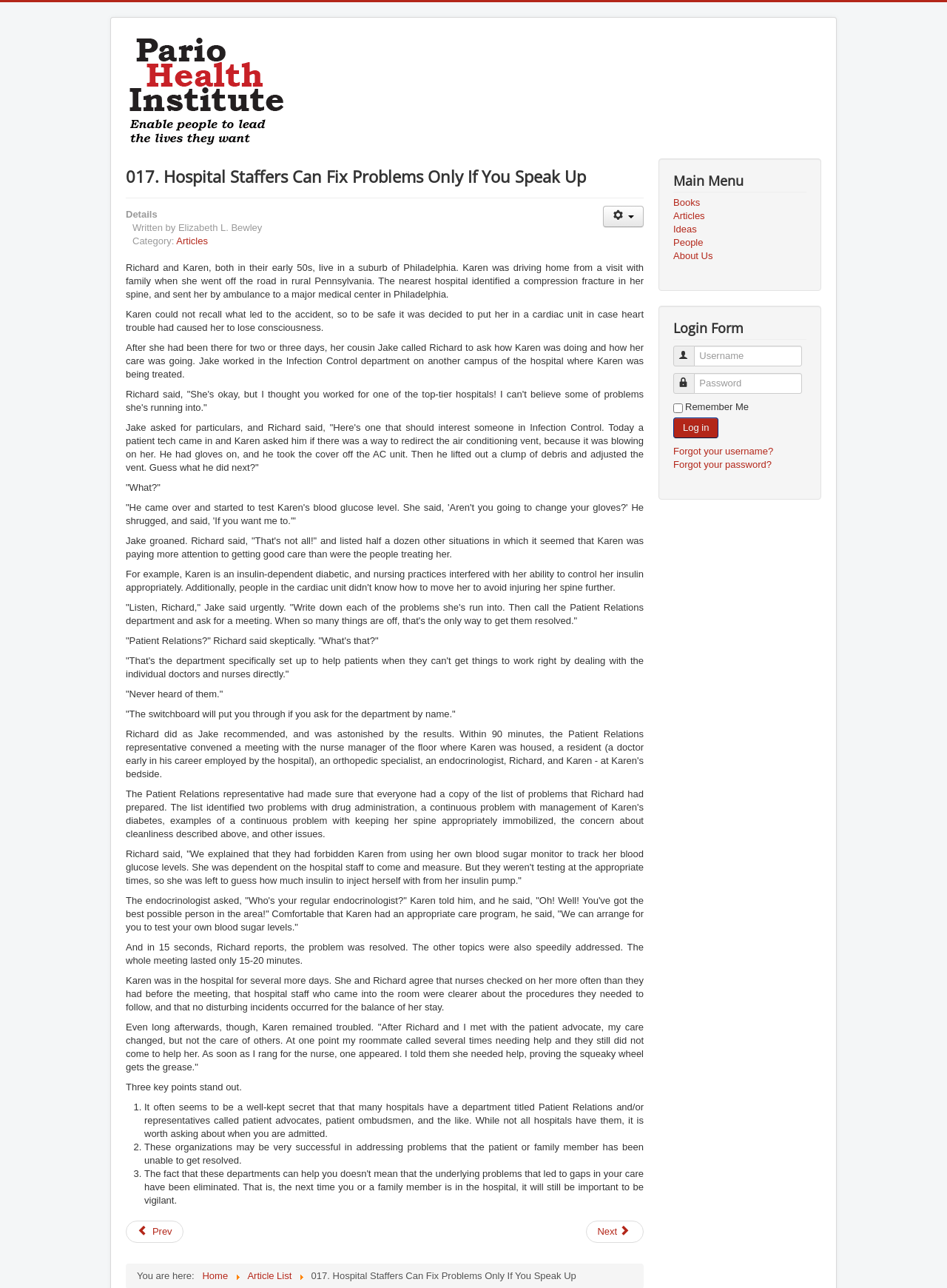What is the name of the hospital where Karen was treated?
Please analyze the image and answer the question with as much detail as possible.

Based on the text, Karen was sent to a major medical center in Philadelphia after being identified with a compression fracture in her spine. Therefore, the hospital where Karen was treated is likely located in Philadelphia.